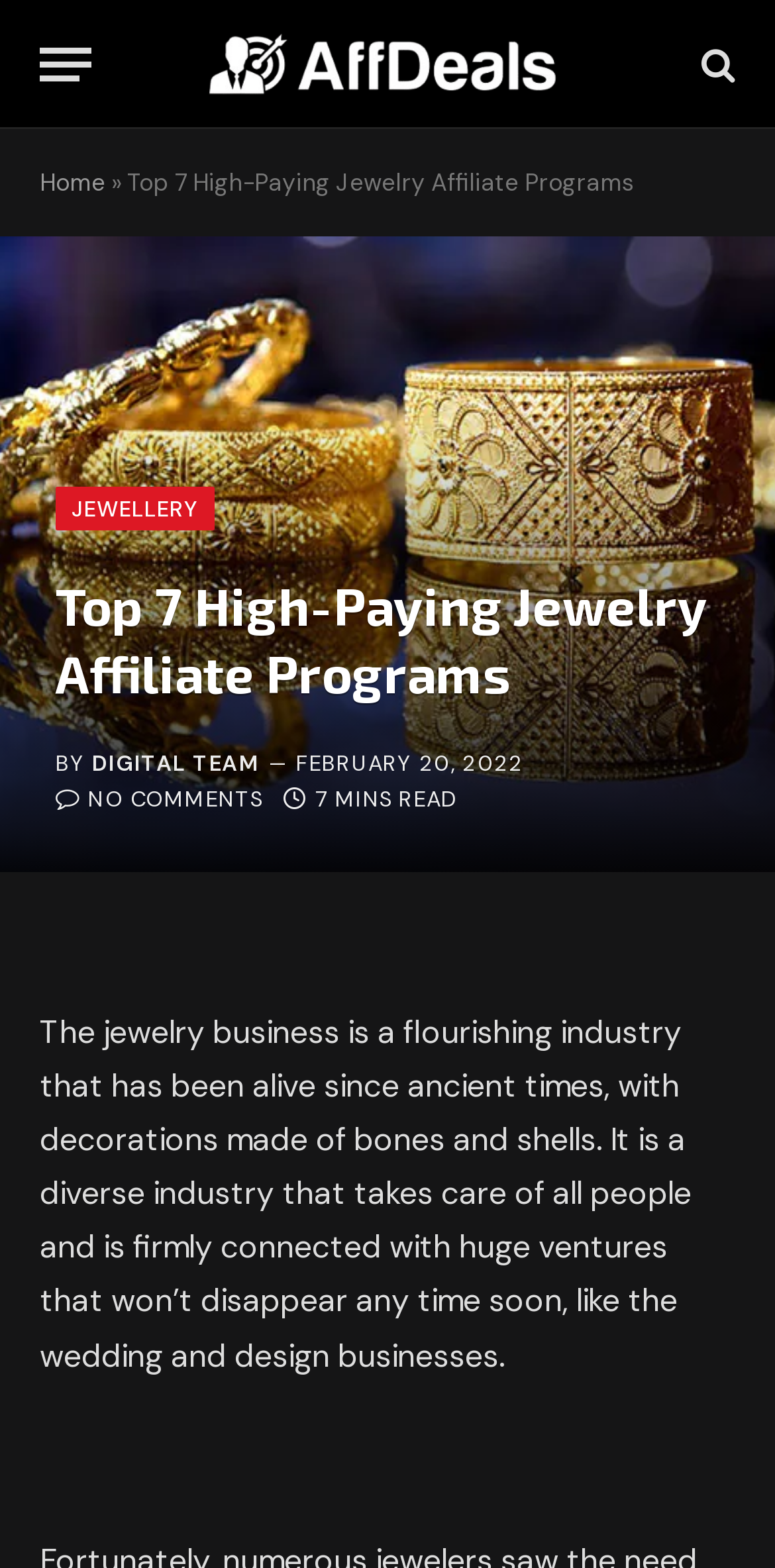Identify the bounding box for the UI element described as: "aria-label="Menu"". Ensure the coordinates are four float numbers between 0 and 1, formatted as [left, top, right, bottom].

[0.051, 0.013, 0.118, 0.07]